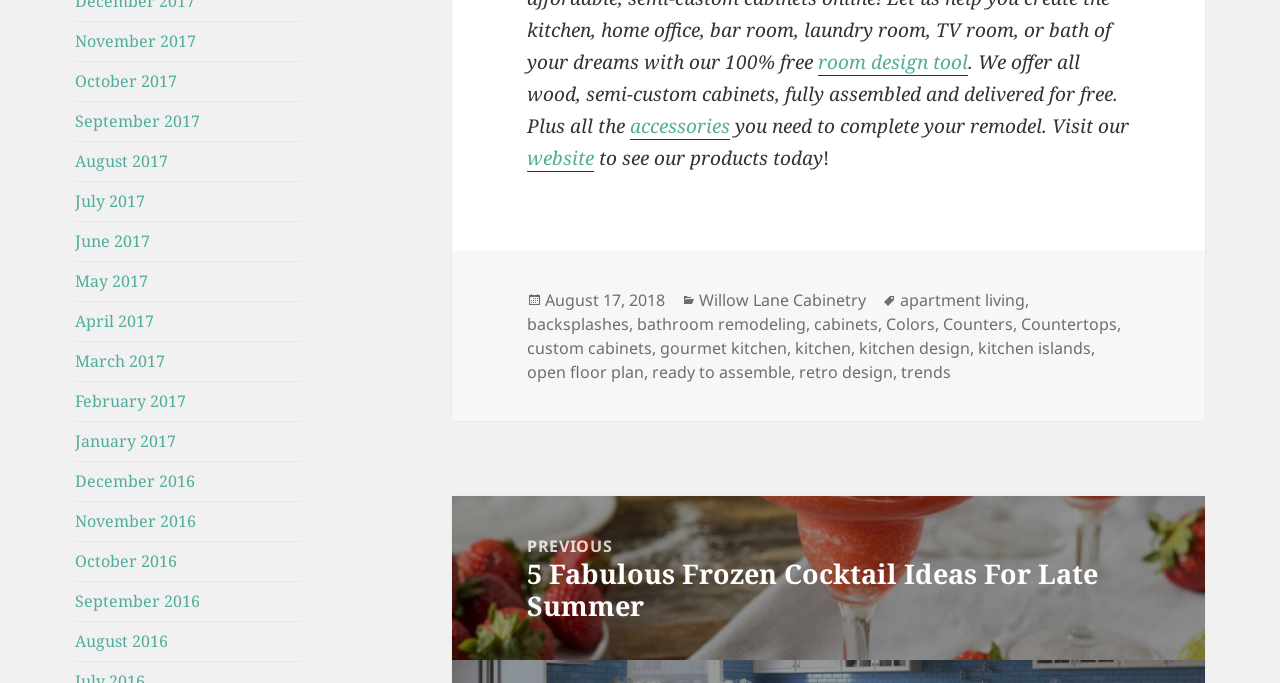What is the title of the previous post?
Using the image, provide a detailed and thorough answer to the question.

The title of the previous post can be found in the 'Post navigation' section, where it says 'Previous post: 5 Fabulous Frozen Cocktail Ideas For Late Summer'.